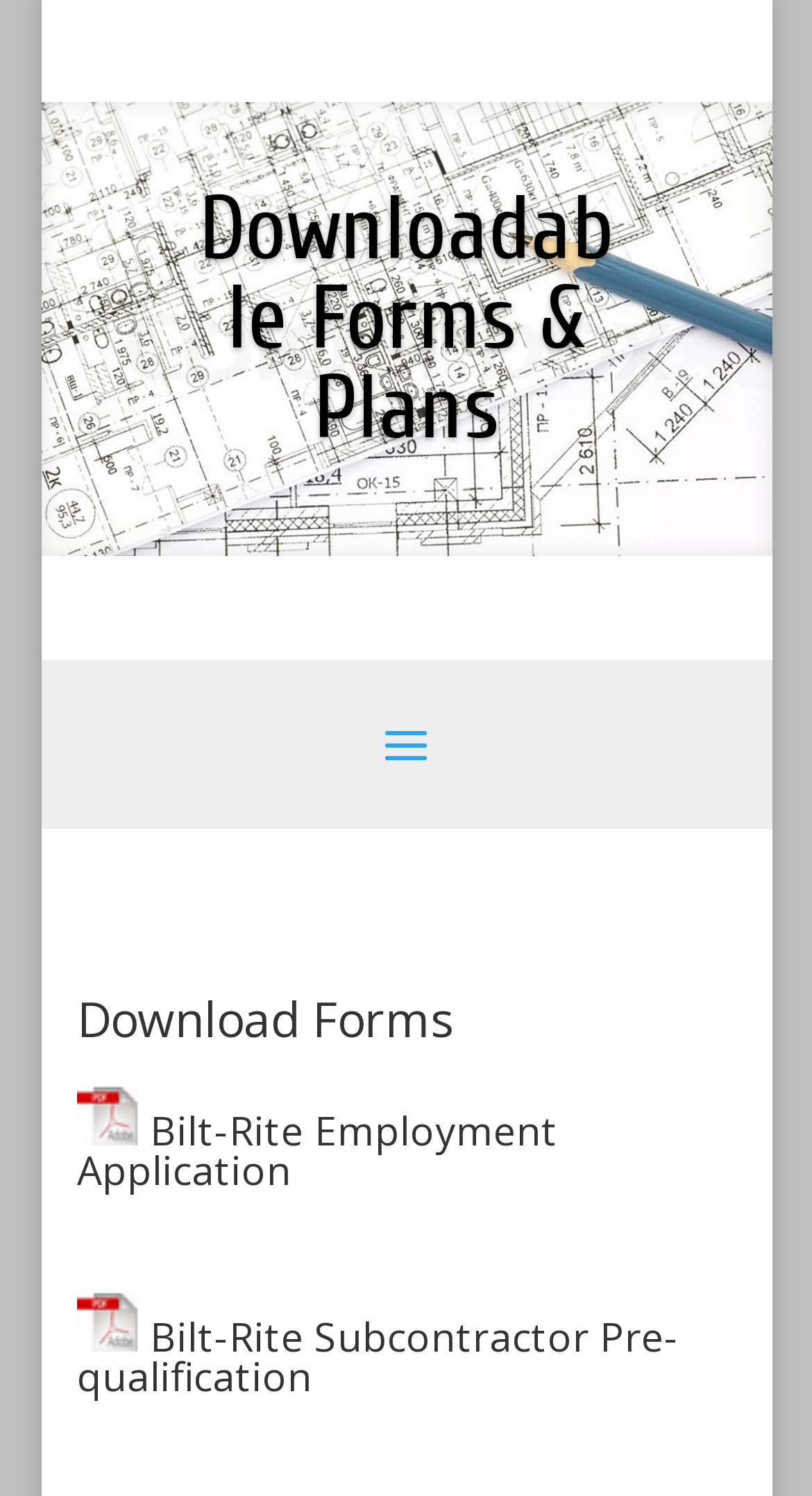Illustrate the webpage thoroughly, mentioning all important details.

The webpage is about downloadable forms and plans from Bilt-Rite Construction. At the top, there is a heading that reads "Downloadable Forms & Plans". Below this heading, there is a prominent link that spans most of the width of the page. 

Further down, there are three headings stacked vertically, with the top one reading "Download Forms". The second heading is empty, and the third heading lists two downloadable forms: "Bilt-Rite Employment Application" and "Bilt-Rite Subcontractor Pre-qualification". Each of these forms has a "pdf" icon and a link to download the form. The "pdf" icons are positioned to the left of the form names. There is a small amount of whitespace between the two forms.